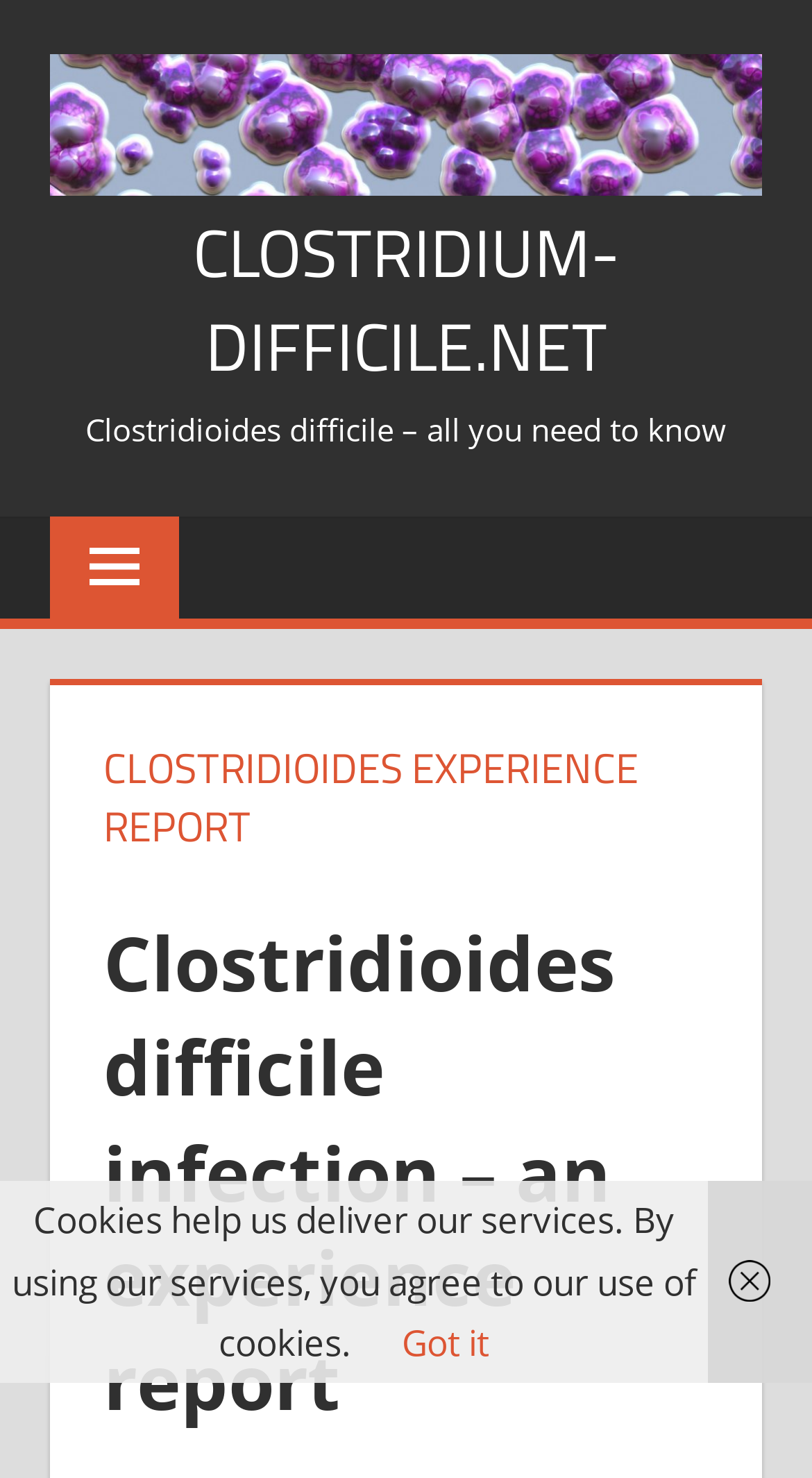What is the main topic of the webpage?
Could you answer the question with a detailed and thorough explanation?

The main topic of the webpage can be inferred from the static text 'Clostridioides difficile – all you need to know' which is prominently displayed on the webpage, indicating that the webpage is about providing information on Clostridioides difficile.